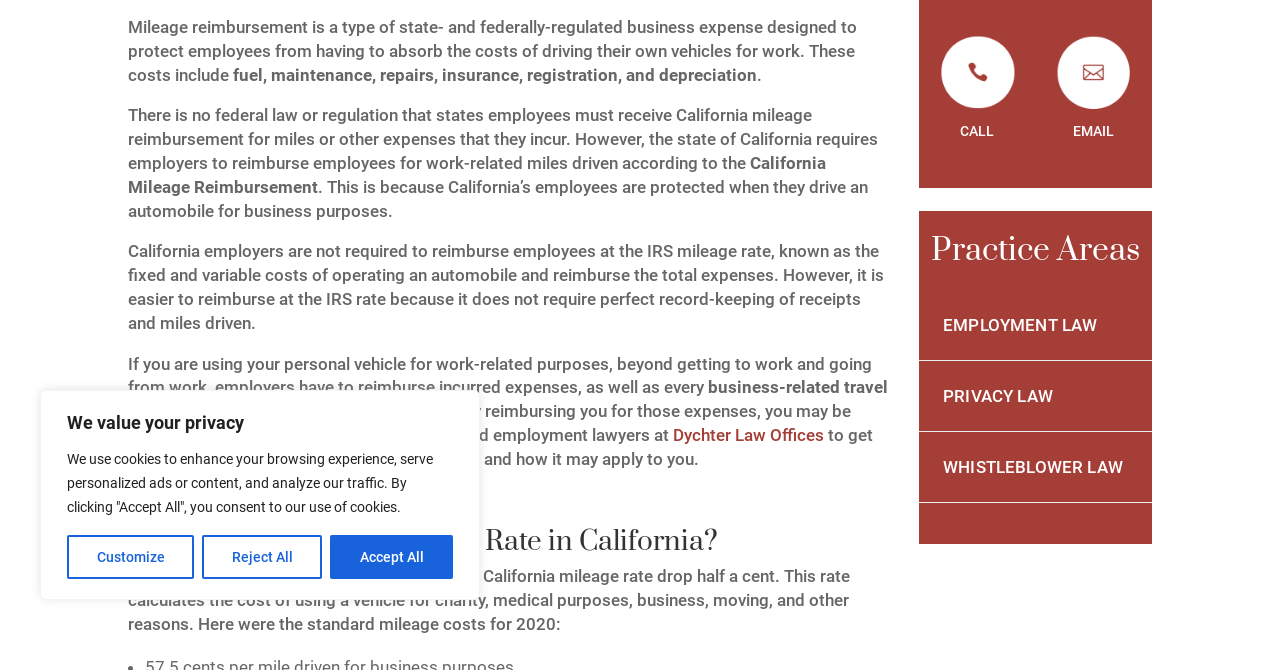Using the provided description: "Deadly strike / Combo", find the bounding box coordinates of the corresponding UI element. The output should be four float numbers between 0 and 1, in the format [left, top, right, bottom].

None